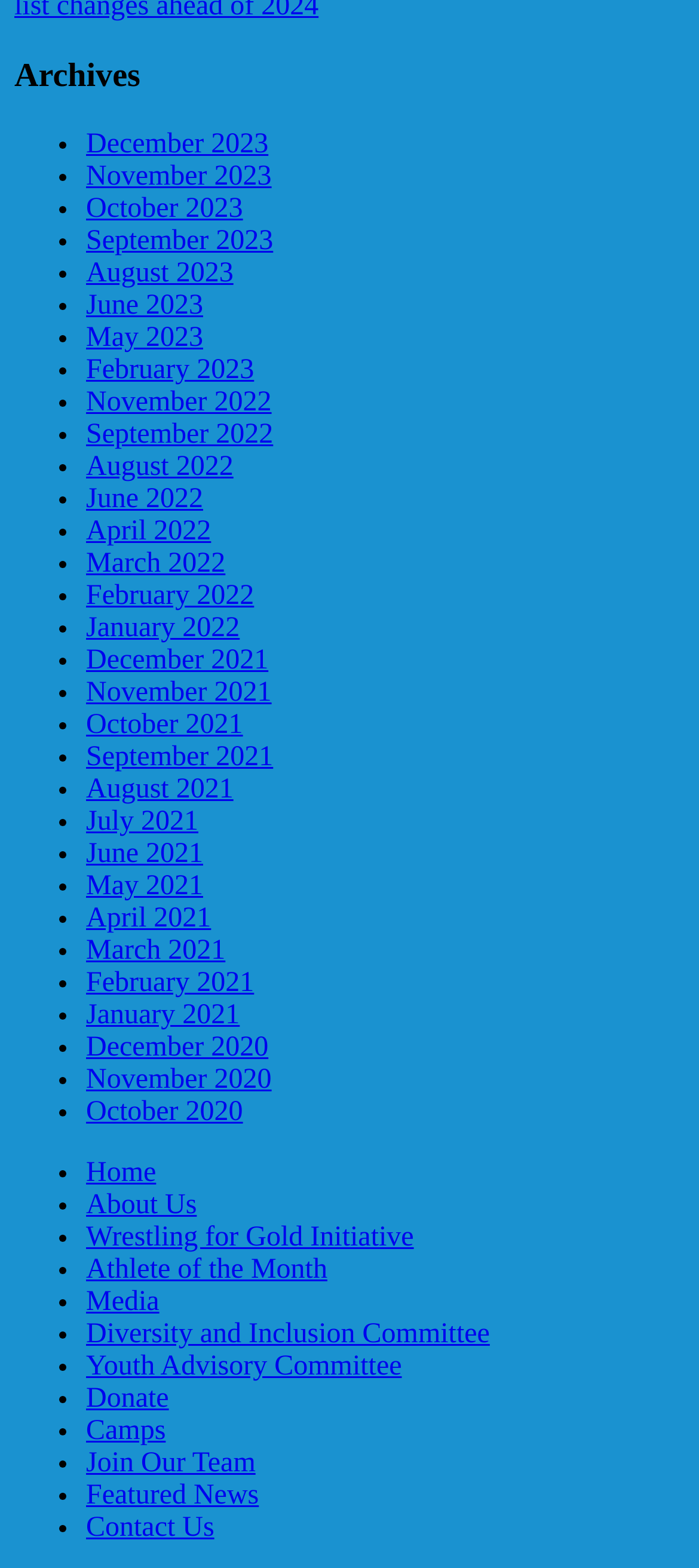Identify the bounding box coordinates of the element to click to follow this instruction: 'Go to Home'. Ensure the coordinates are four float values between 0 and 1, provided as [left, top, right, bottom].

[0.123, 0.739, 0.223, 0.758]